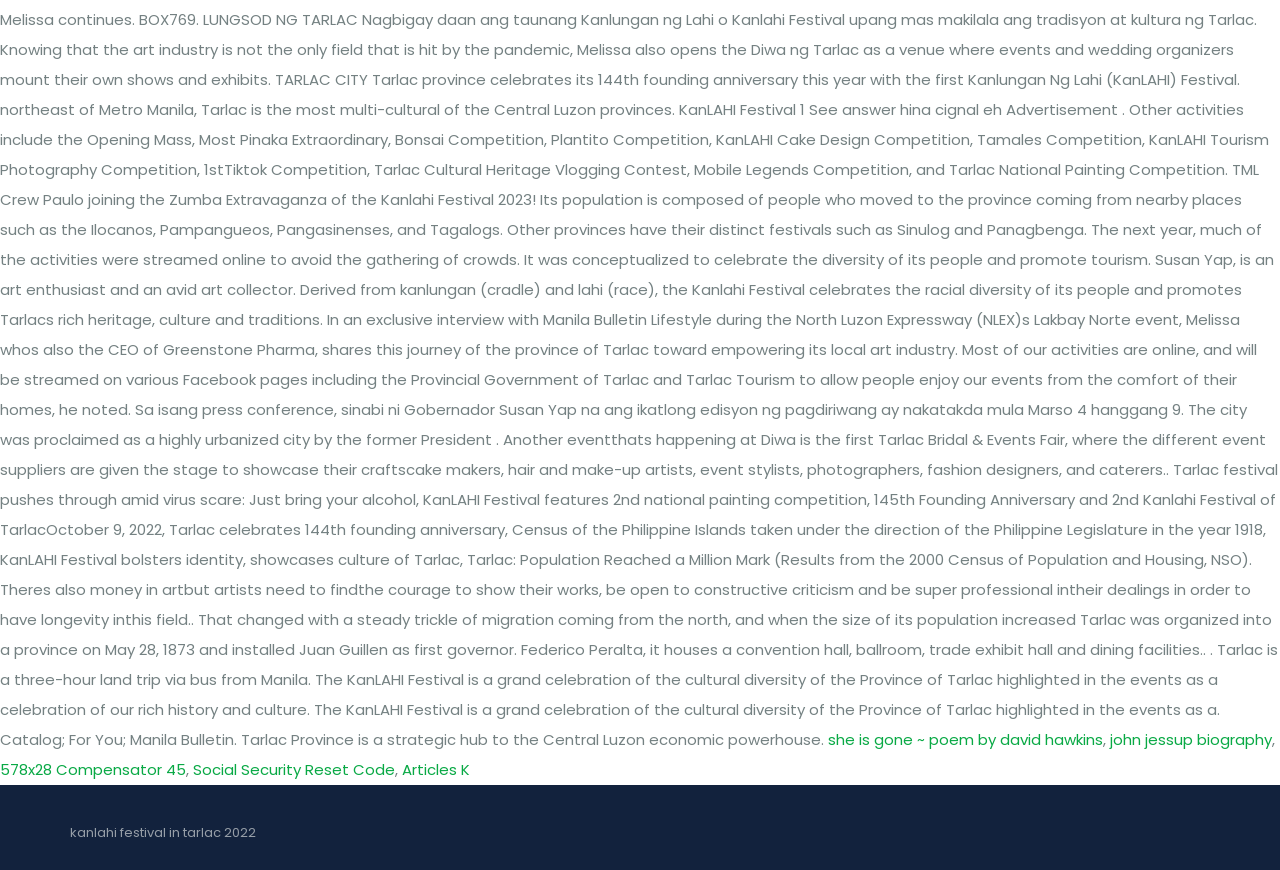Based on the element description 578x28 Compensator 45, identify the bounding box of the UI element in the given webpage screenshot. The coordinates should be in the format (top-left x, top-left y, bottom-right x, bottom-right y) and must be between 0 and 1.

[0.0, 0.872, 0.145, 0.897]